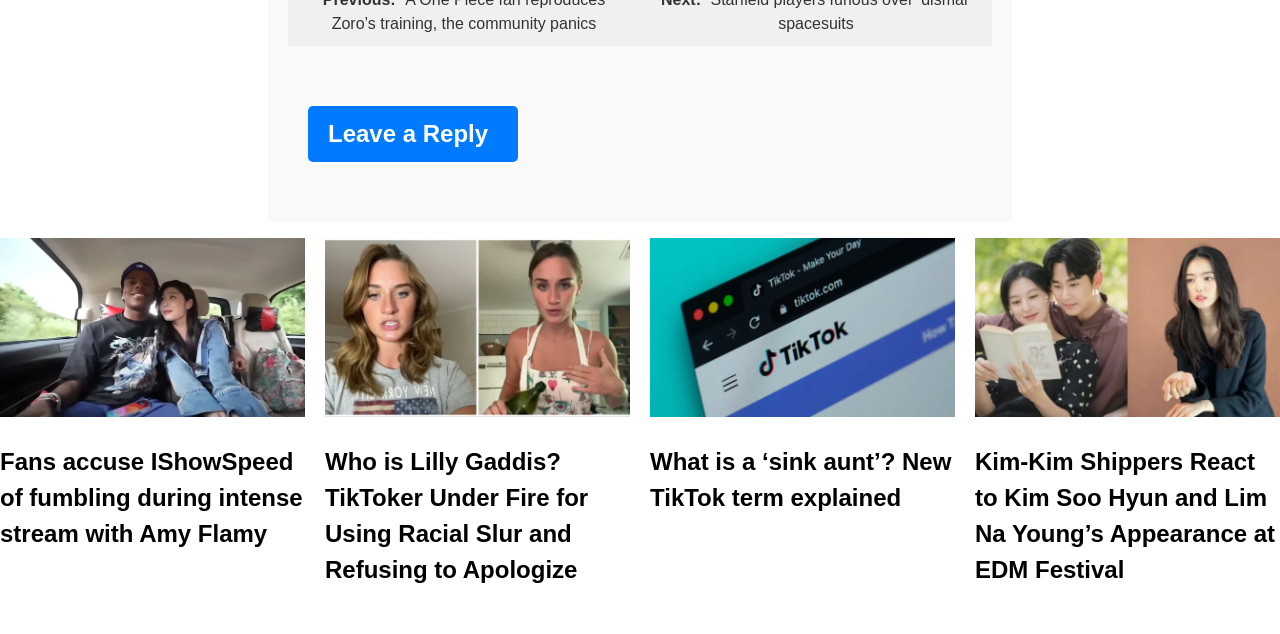What is the topic of the first article?
Based on the visual content, answer with a single word or a brief phrase.

IShowSpeed